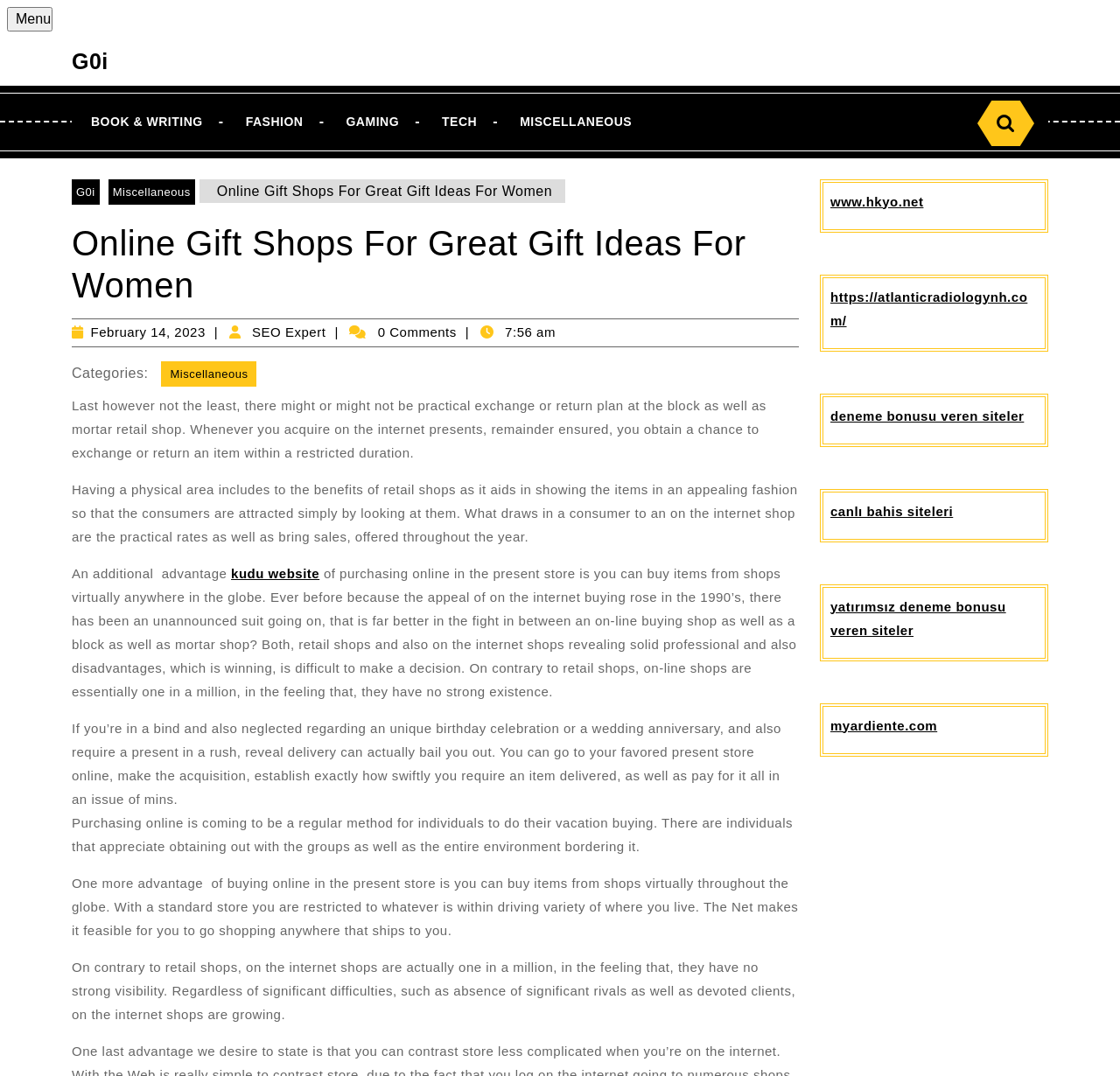What is the benefit of online shopping mentioned in the article?
Using the visual information, respond with a single word or phrase.

Ability to buy from anywhere